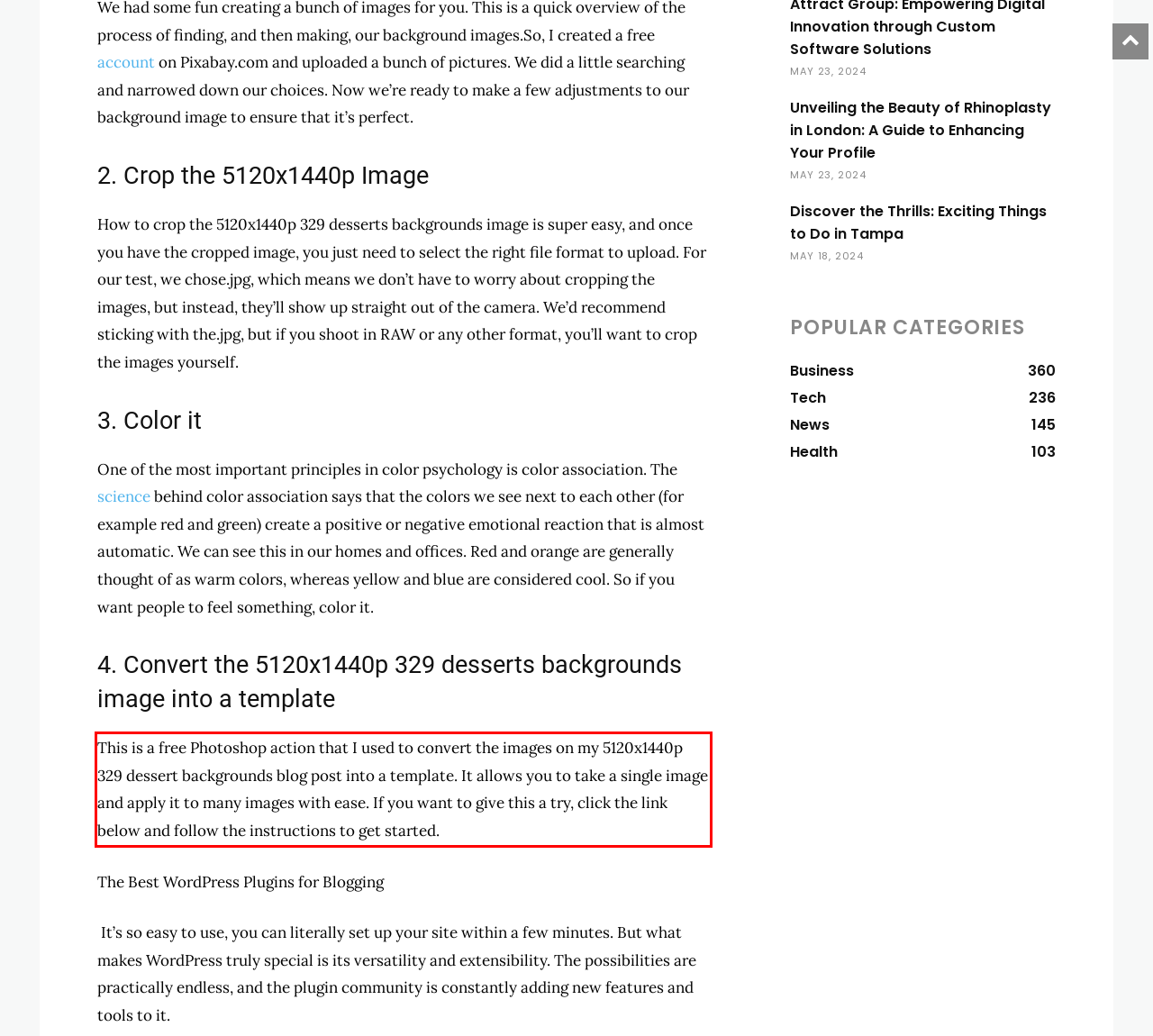Using the provided screenshot of a webpage, recognize the text inside the red rectangle bounding box by performing OCR.

This is a free Photoshop action that I used to convert the images on my 5120x1440p 329 dessert backgrounds blog post into a template. It allows you to take a single image and apply it to many images with ease. If you want to give this a try, click the link below and follow the instructions to get started.